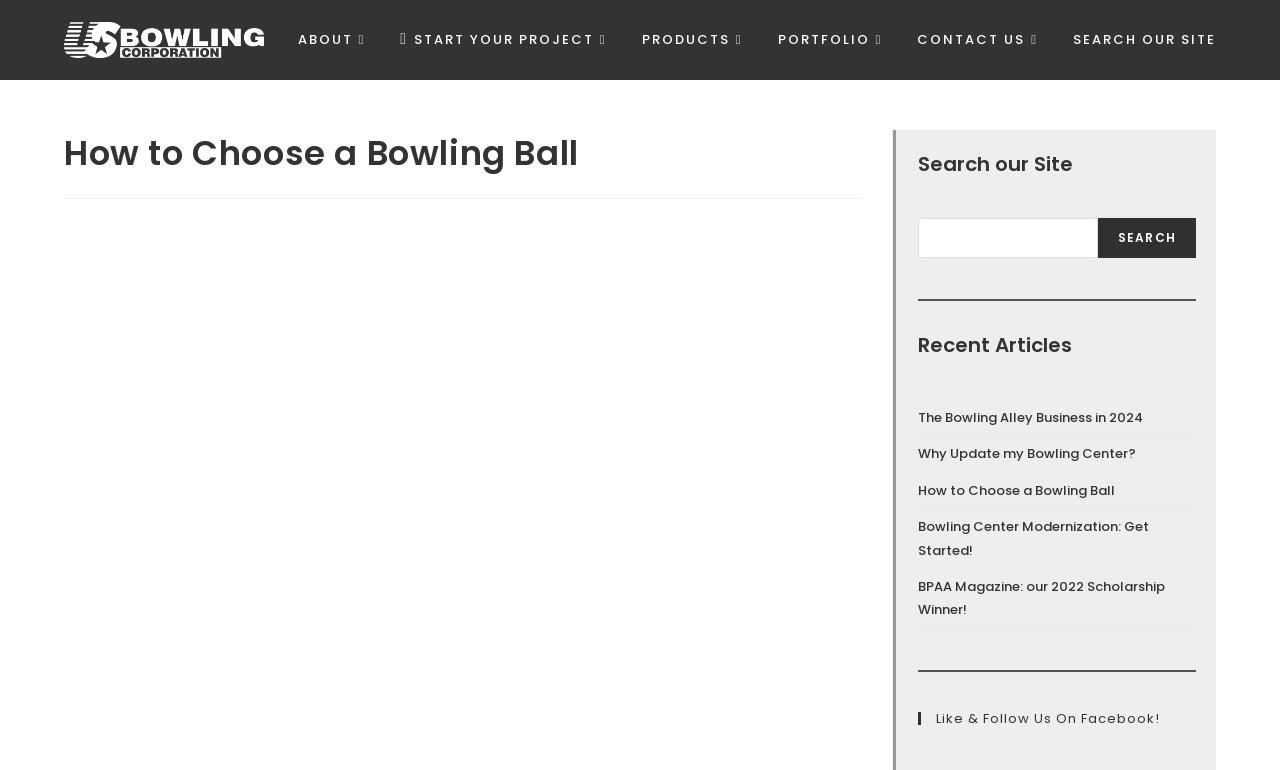Please give the bounding box coordinates of the area that should be clicked to fulfill the following instruction: "Like and Follow US Bowling Corporation on Facebook". The coordinates should be in the format of four float numbers from 0 to 1, i.e., [left, top, right, bottom].

[0.732, 0.92, 0.907, 0.945]